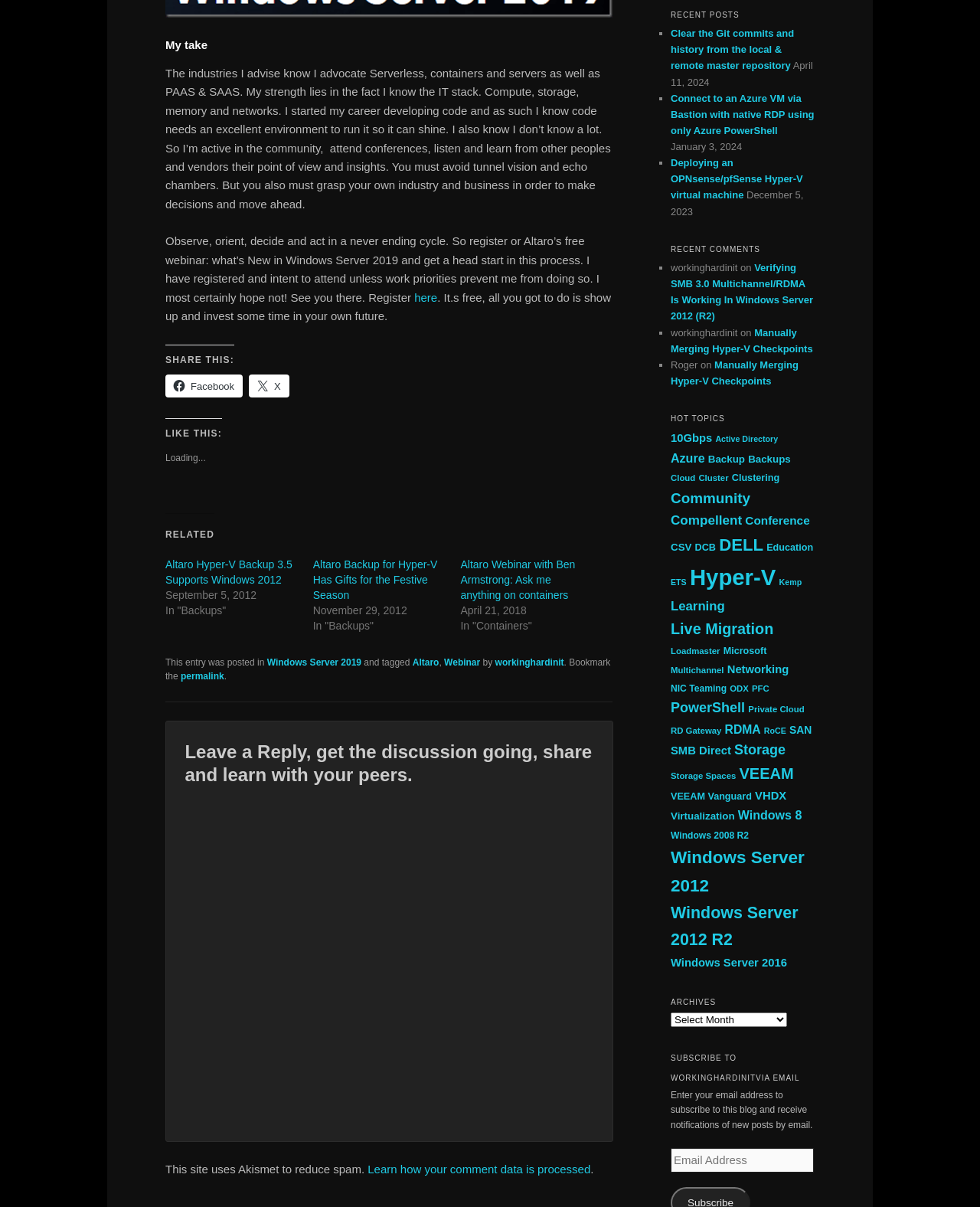What is the author's strength?
Based on the screenshot, provide a one-word or short-phrase response.

IT stack